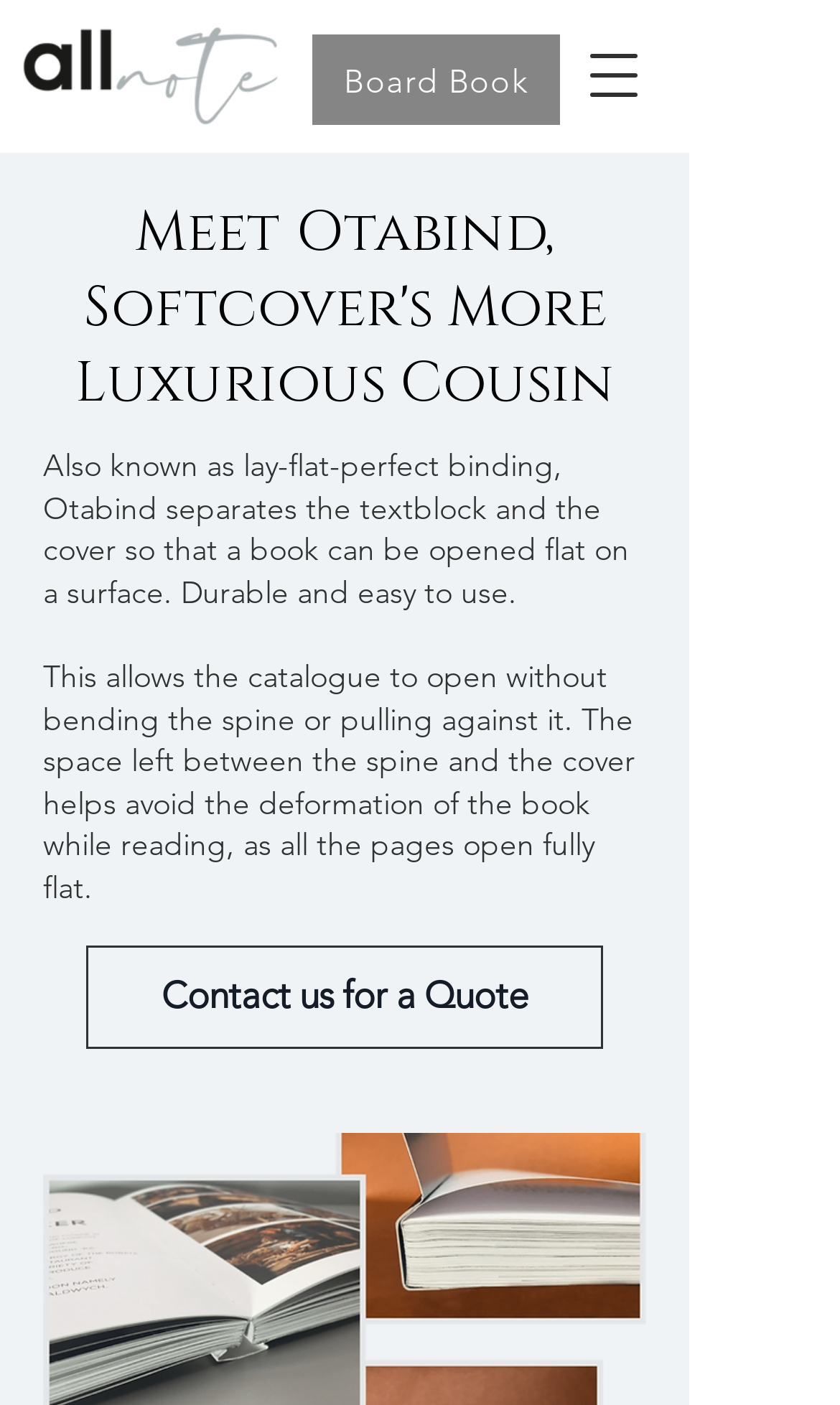What action can be taken to get a quote?
Based on the screenshot, respond with a single word or phrase.

contact us